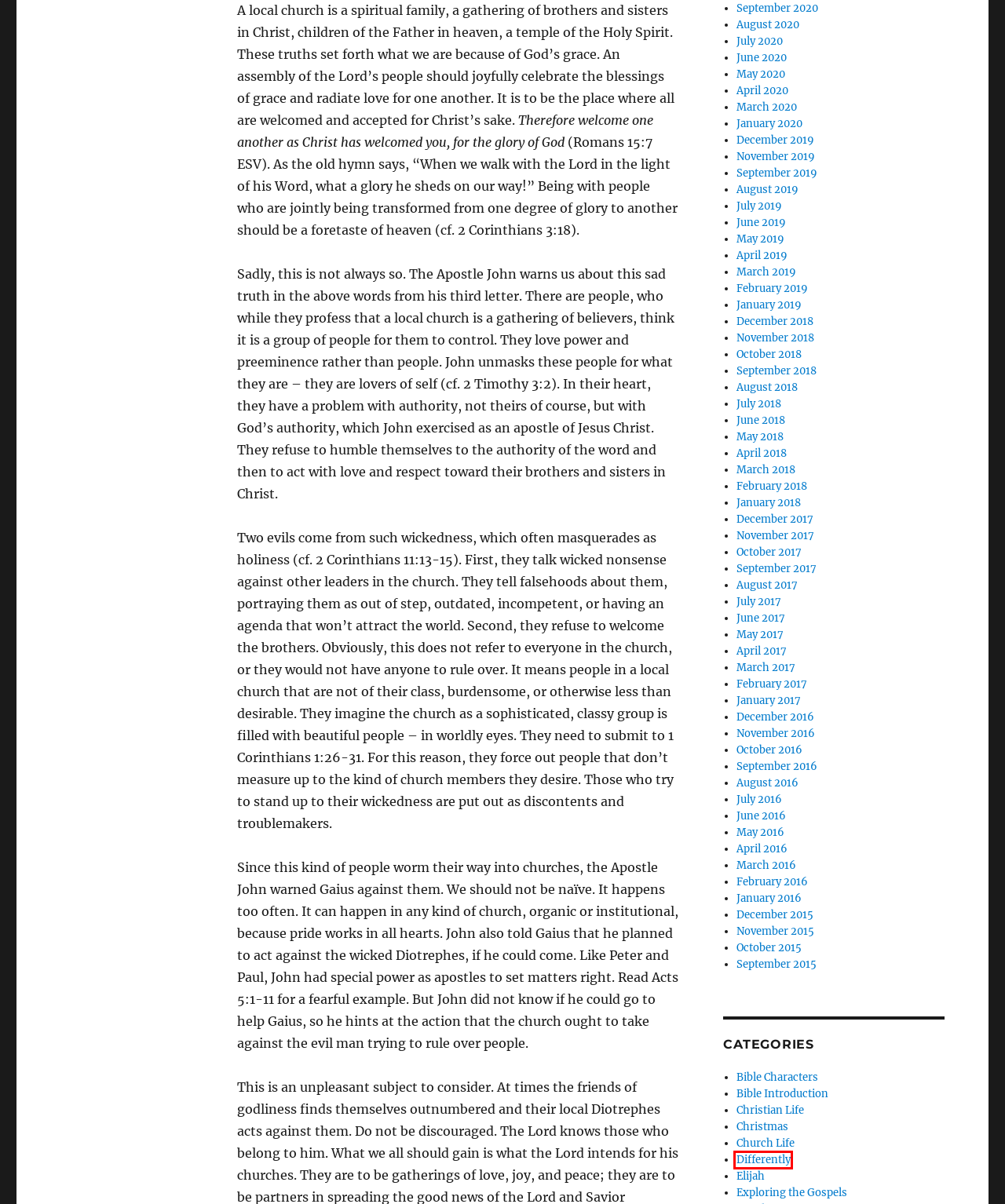Look at the screenshot of a webpage where a red bounding box surrounds a UI element. Your task is to select the best-matching webpage description for the new webpage after you click the element within the bounding box. The available options are:
A. May 2017 – The Words Of David C. Frampton
B. August 2020 – The Words Of David C. Frampton
C. July 2017 – The Words Of David C. Frampton
D. November 2015 – The Words Of David C. Frampton
E. Differently – The Words Of David C. Frampton
F. August 2018 – The Words Of David C. Frampton
G. March 2019 – The Words Of David C. Frampton
H. Christian Life – The Words Of David C. Frampton

E